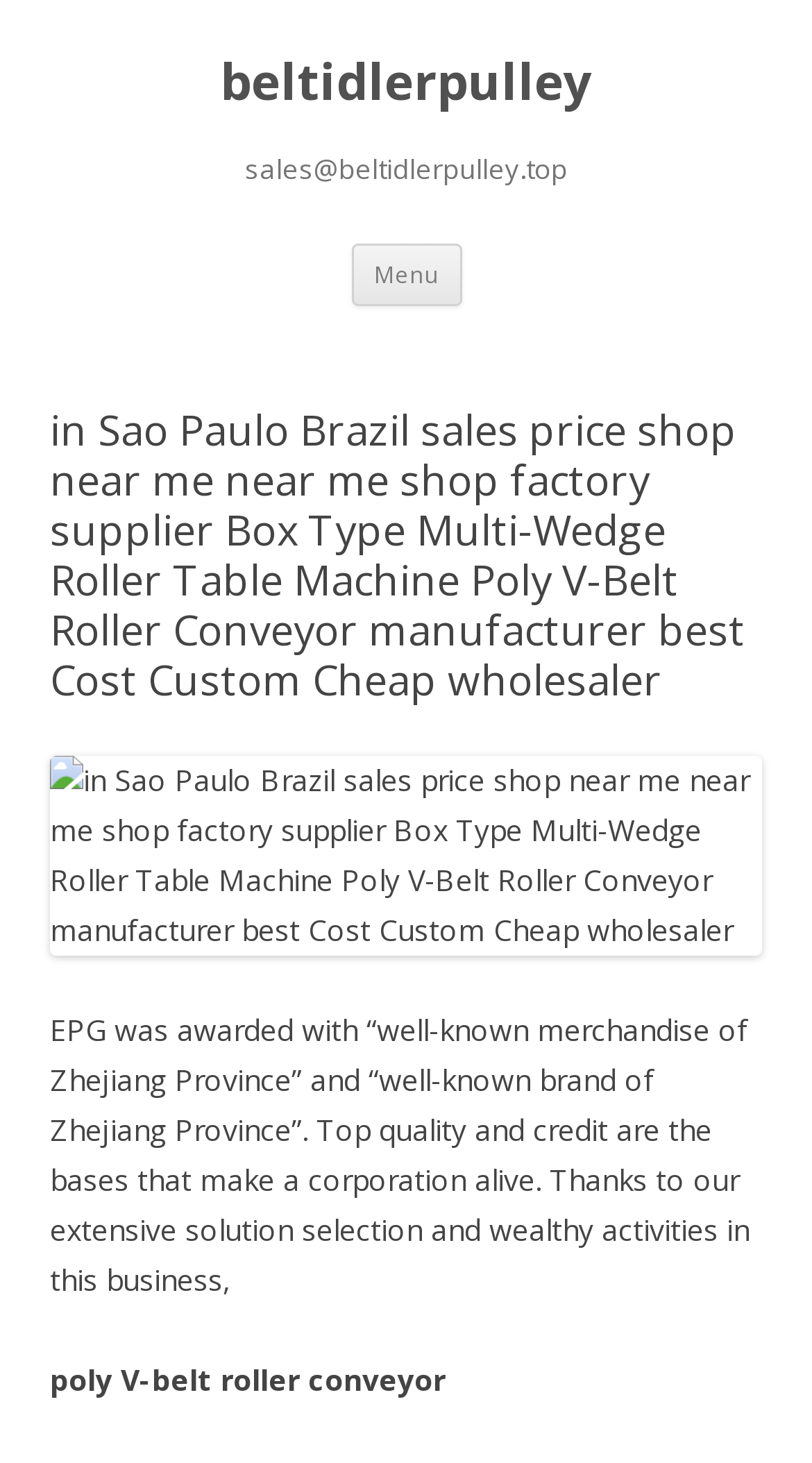Answer with a single word or phrase: 
What is the purpose of the image?

Showcasing the product